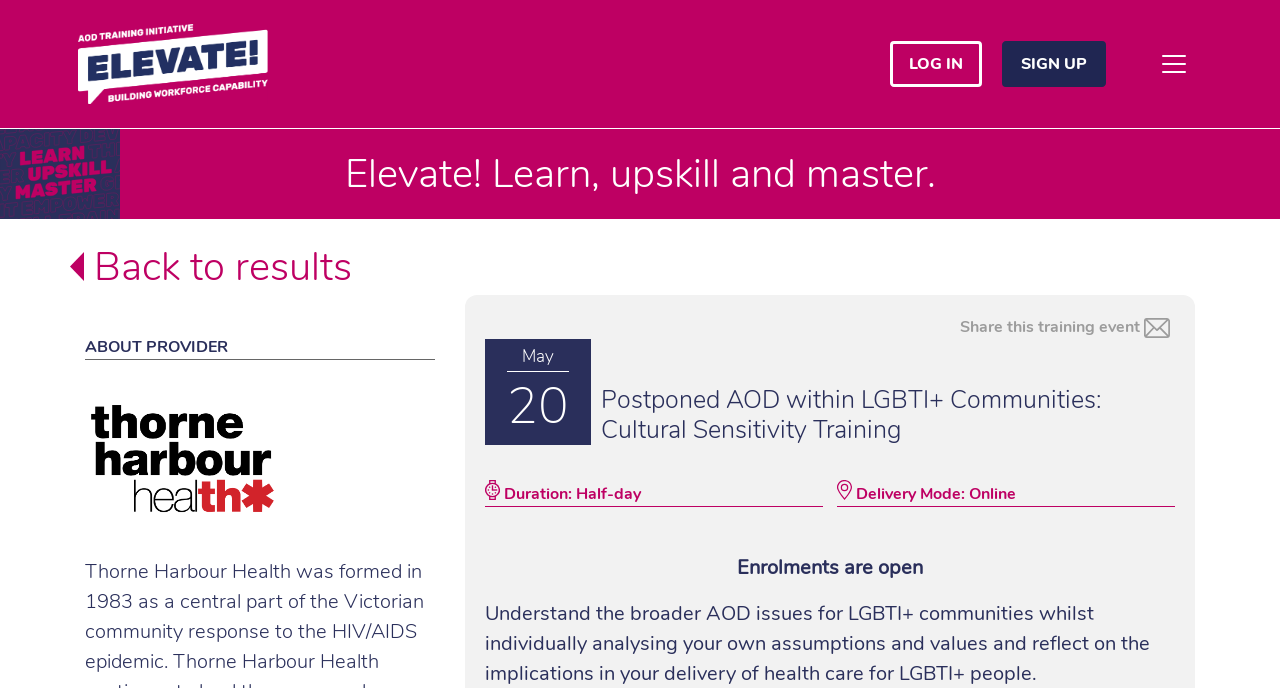Generate a thorough caption detailing the webpage content.

The webpage appears to be a training event page, specifically for "Postponed AOD within LGBTI+ Communities: Cultural Sensitivity Training". At the top left corner, there is an "elevate-logo" image, which is a link. On the top right corner, there are three links: "LOG IN", "SIGN UP", and a "Toggle navigation" button.

Below the top navigation bar, there is a banner with an image and a text "Elevate! Learn, upskill and master." The banner takes up most of the width of the page. 

Below the banner, there is a section with several elements. On the left side, there is a link "Back to results" with a heading of the same text. Next to it, there is a text "ABOUT PROVIDER". On the right side, there is a link "Share this training event". 

In the middle of the page, there is a section with details about the training event. It includes the title "Postponed AOD within LGBTI+ Communities: Cultural Sensitivity Training", the date "May 20", and an image of a clock. Below the title, there are three lines of text: "Duration: Half-day", "Delivery Mode: Online", and an image of a location icon.